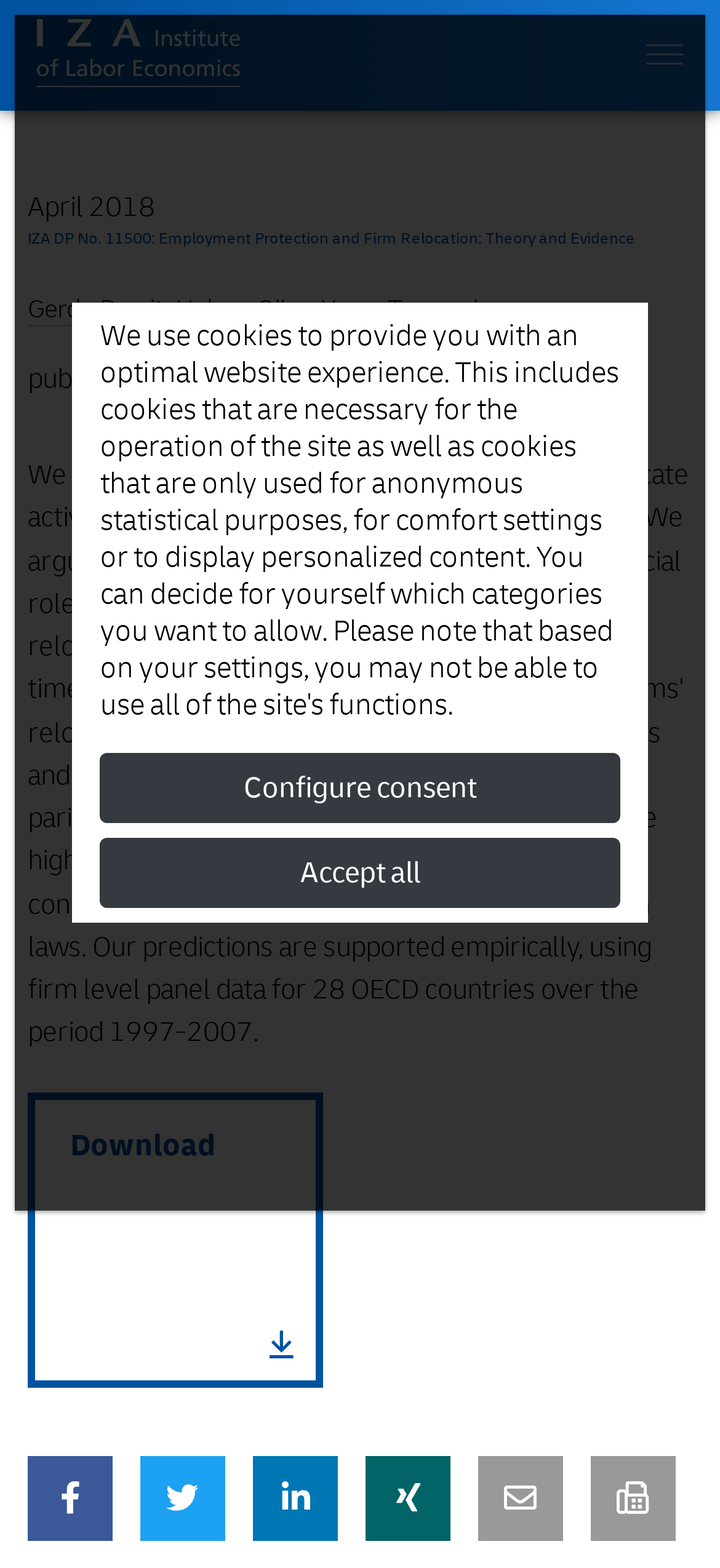Please examine the image and answer the question with a detailed explanation:
What is the publication date of the article?

I found the publication date by looking at the static text element located at [0.038, 0.121, 0.215, 0.144] which says 'April 2018'.